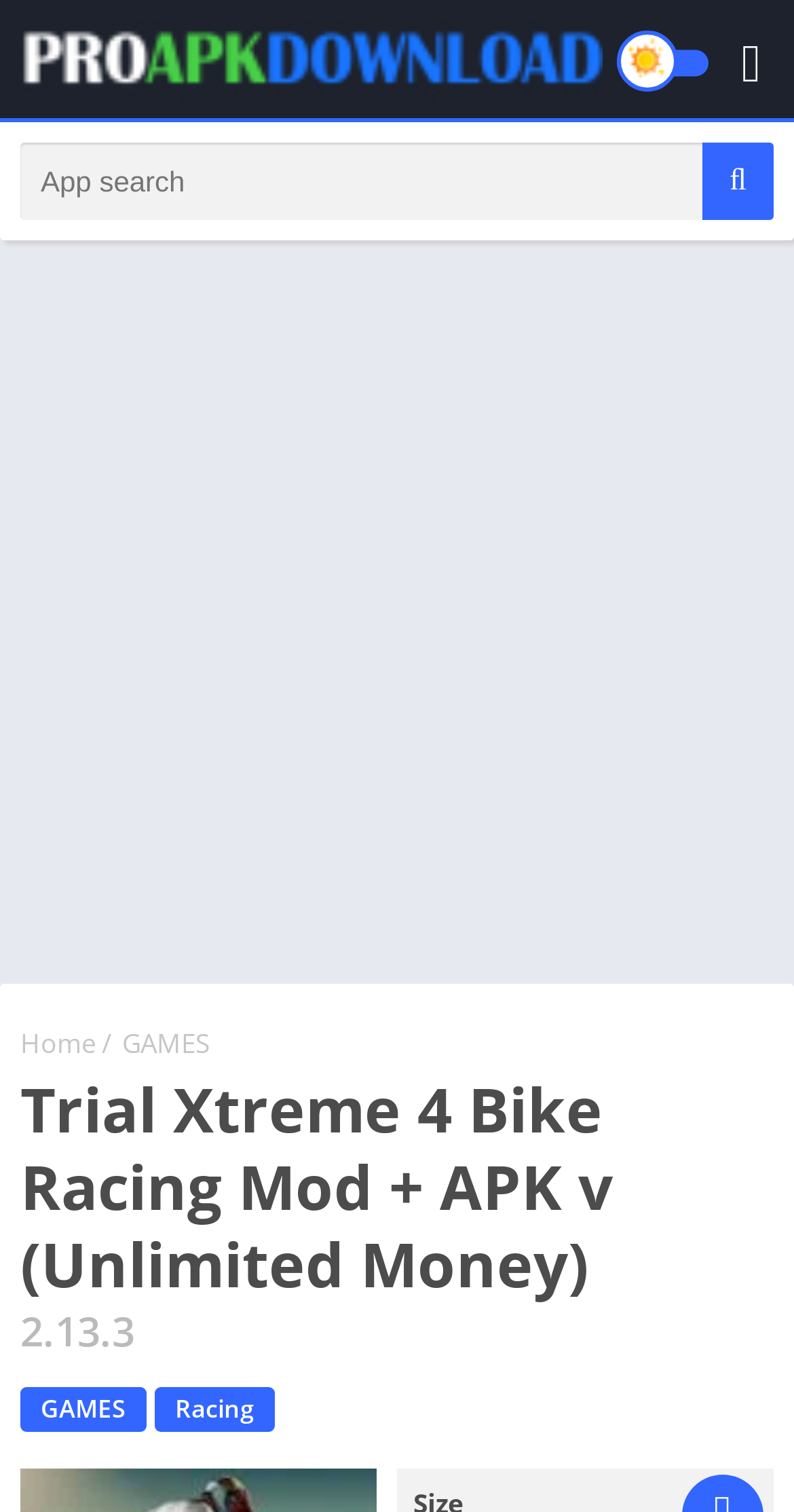What is the category of the game?
Please provide a comprehensive answer to the question based on the webpage screenshot.

I determined the category of the game by looking at the links at the bottom of the page, where I found a link labeled 'Racing'. This suggests that the game 'Trial Xtreme 4 Bike Racing Mod' belongs to the Racing category.